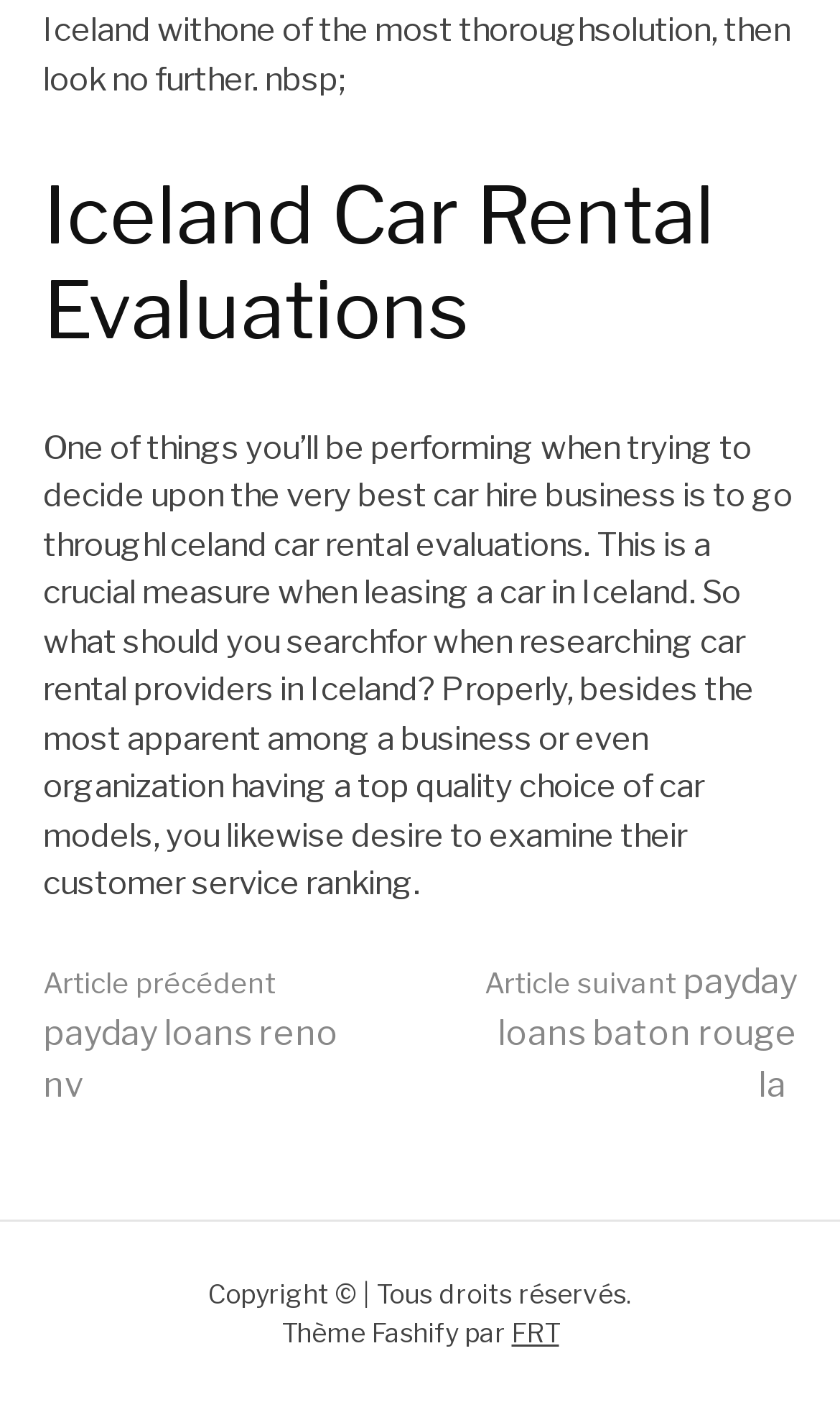Please respond in a single word or phrase: 
What is the copyright information at the bottom of the page?

Copyright © | Tous droits réservés